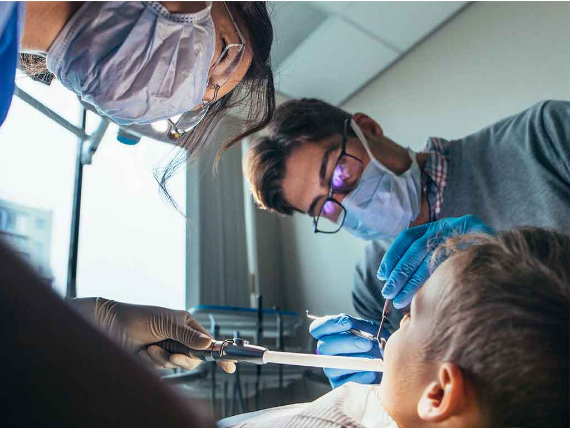Illustrate the scene in the image with a detailed description.

The image depicts a pediatric dental treatment scene, where a young child is receiving dental care. Two dental professionals are actively engaged in the procedure, demonstrating a caring and focused approach. The child is reclining in a dental chair, while one professional, positioned to the left, is carefully holding a dental instrument. This person is wearing clear protective eyewear and a mask, indicative of a hygienic and safe environment. 

The other professional, located on the child's right side, appears to be using a specialized tool to examine or treat the child's teeth. He is dressed in a comfortable sweater and also adheres to safety protocols with a mask in place. The bright, well-lit dental office presents a welcoming atmosphere, with equipment visible in the background, enhancing the context of a typical pediatric dentistry setting. This scene emphasizes the importance of dental care in early childhood and the protective measures taken by professionals to ensure a safe experience for young patients.